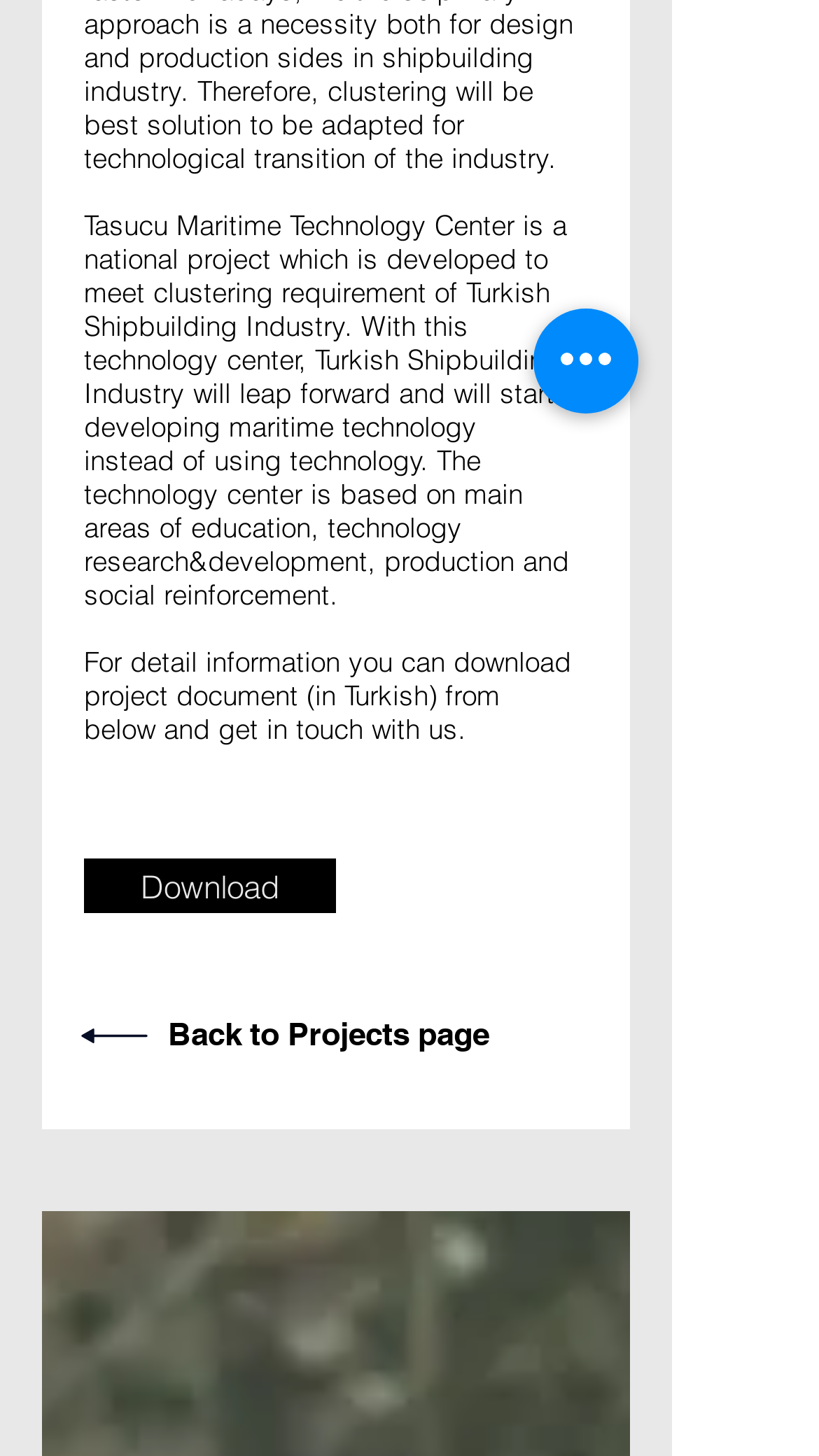Provide the bounding box coordinates of the HTML element described by the text: "Download".

[0.103, 0.59, 0.41, 0.627]